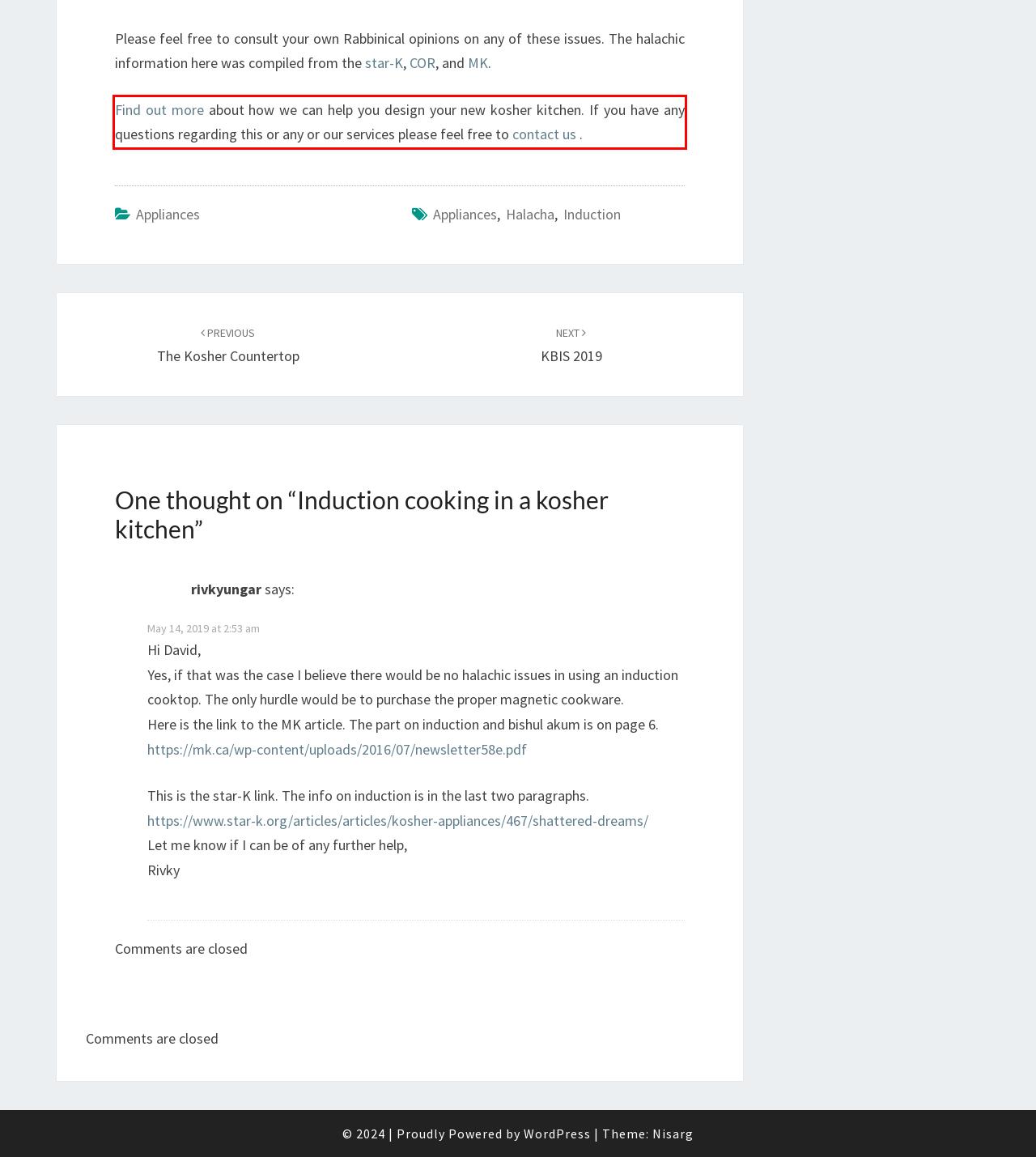Within the screenshot of a webpage, identify the red bounding box and perform OCR to capture the text content it contains.

Find out more about how we can help you design your new kosher kitchen. If you have any questions regarding this or any or our services please feel free to contact us .